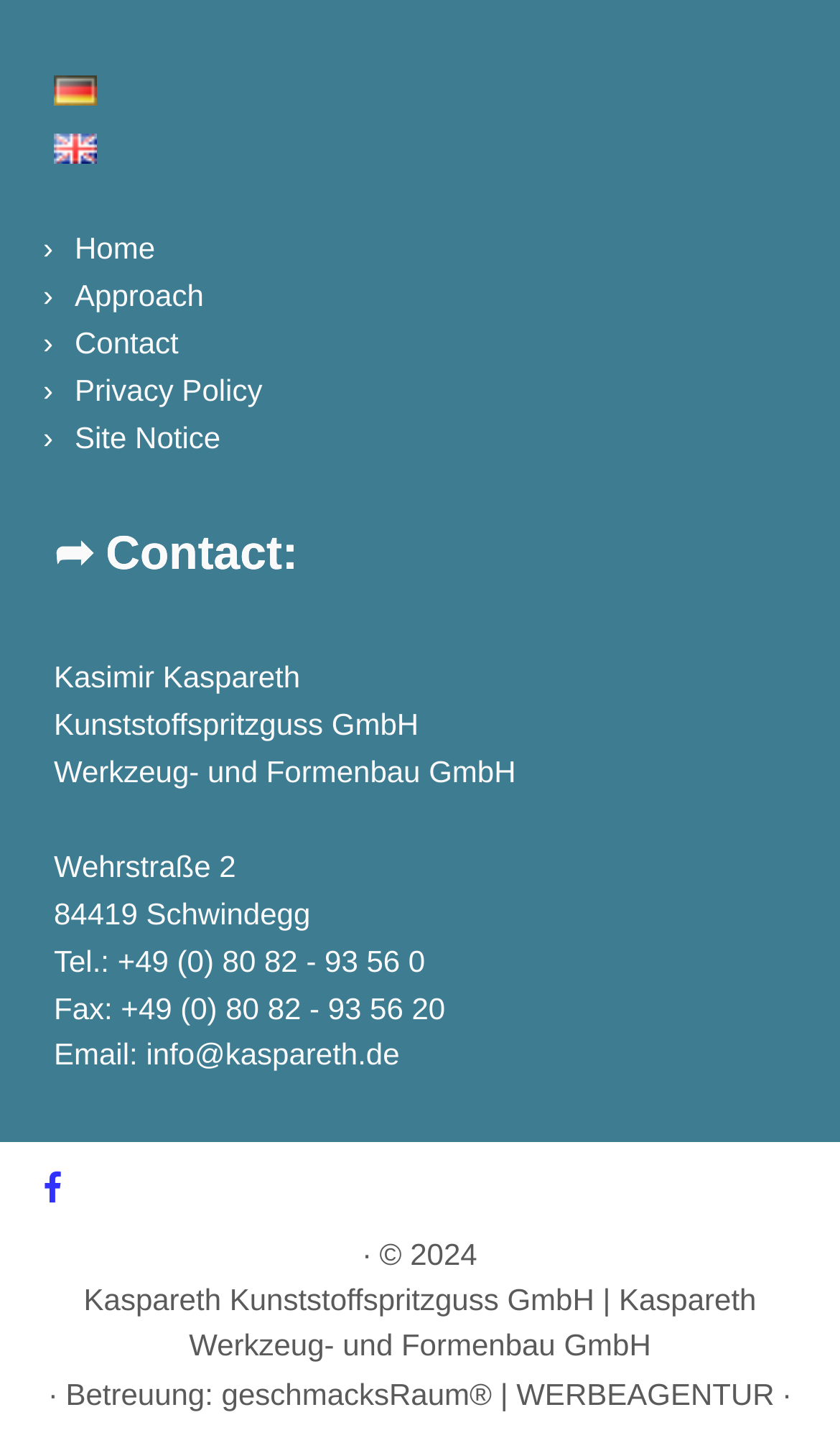What is the company name?
Answer briefly with a single word or phrase based on the image.

Kasimir Kaspareth